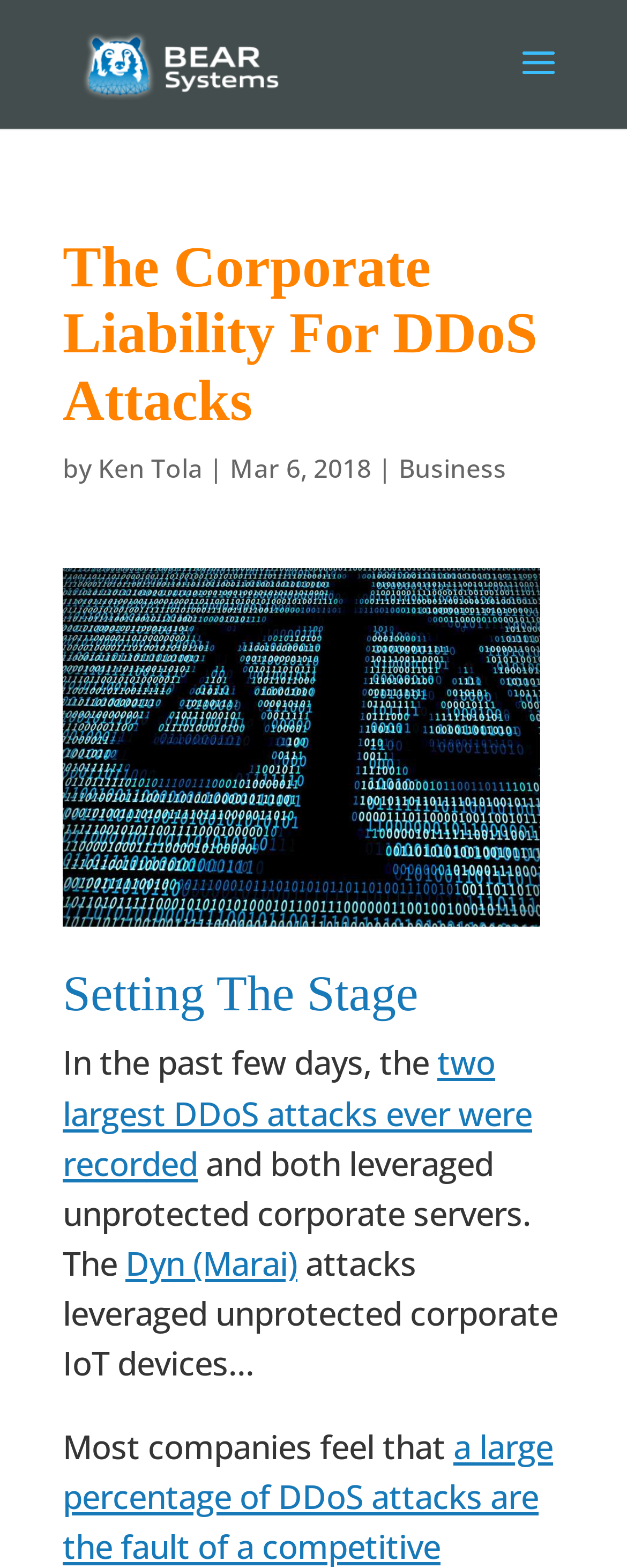What is the date of the article?
Based on the screenshot, give a detailed explanation to answer the question.

The date of the article can be found by looking at the text next to the author's name, which is 'Mar 6, 2018'.